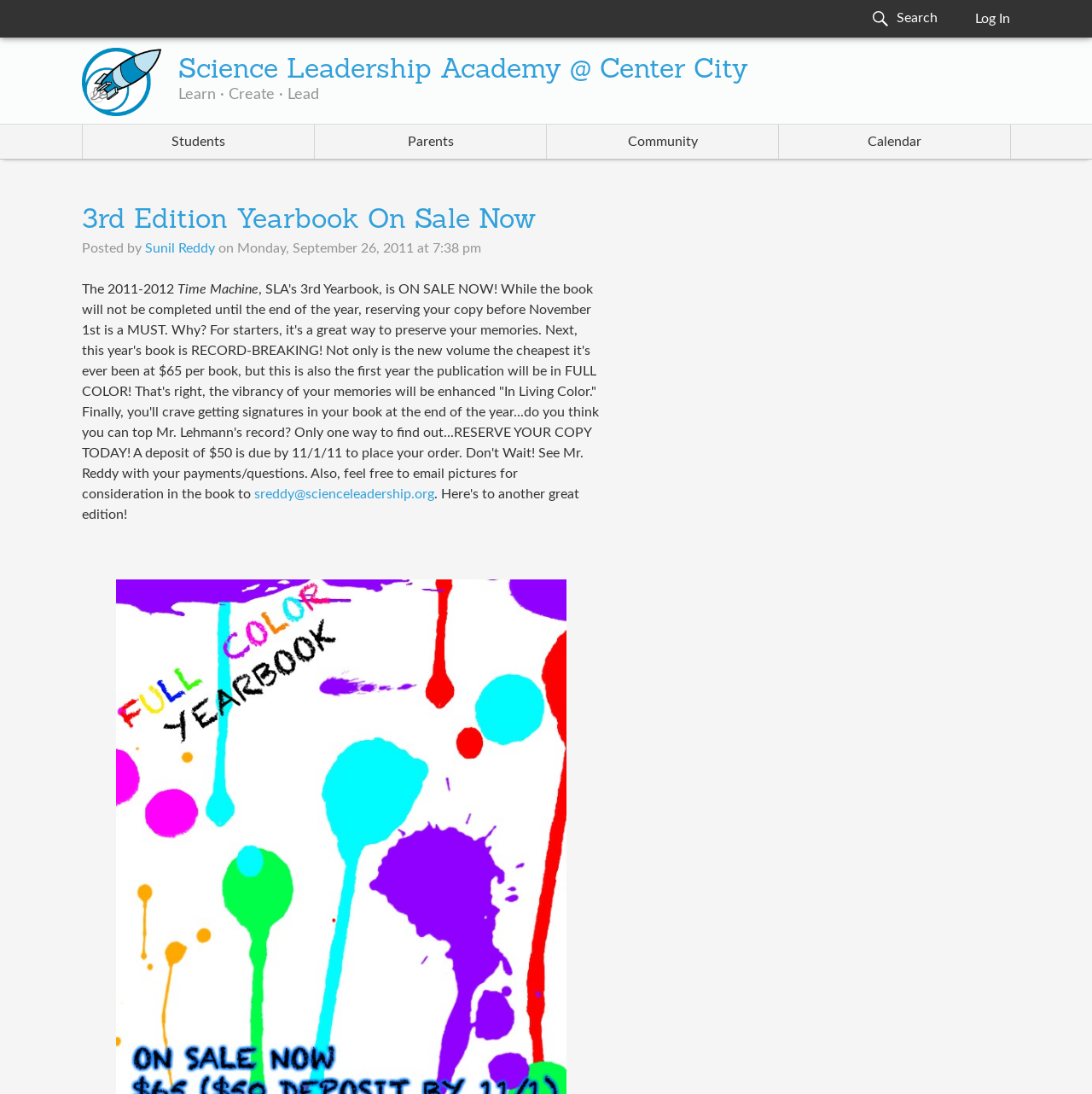Determine the bounding box coordinates of the clickable region to carry out the instruction: "Search for something".

[0.793, 0.004, 0.868, 0.03]